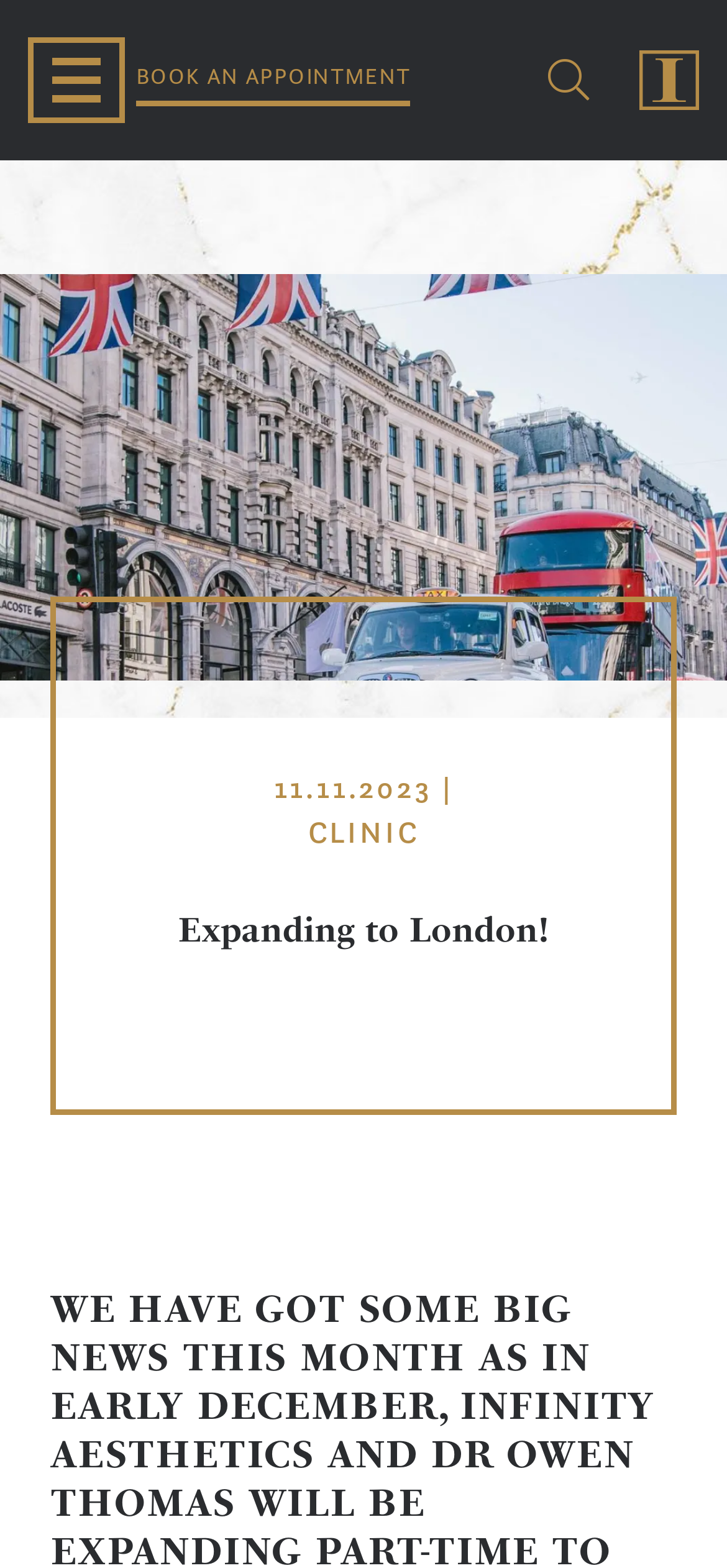Using the details in the image, give a detailed response to the question below:
What is the name of the doctor associated with the clinic?

The link element 'Infinity Aesthetics by Dr Owen Thomas' suggests that Dr Owen Thomas is the doctor associated with the clinic, Infinity Aesthetics.